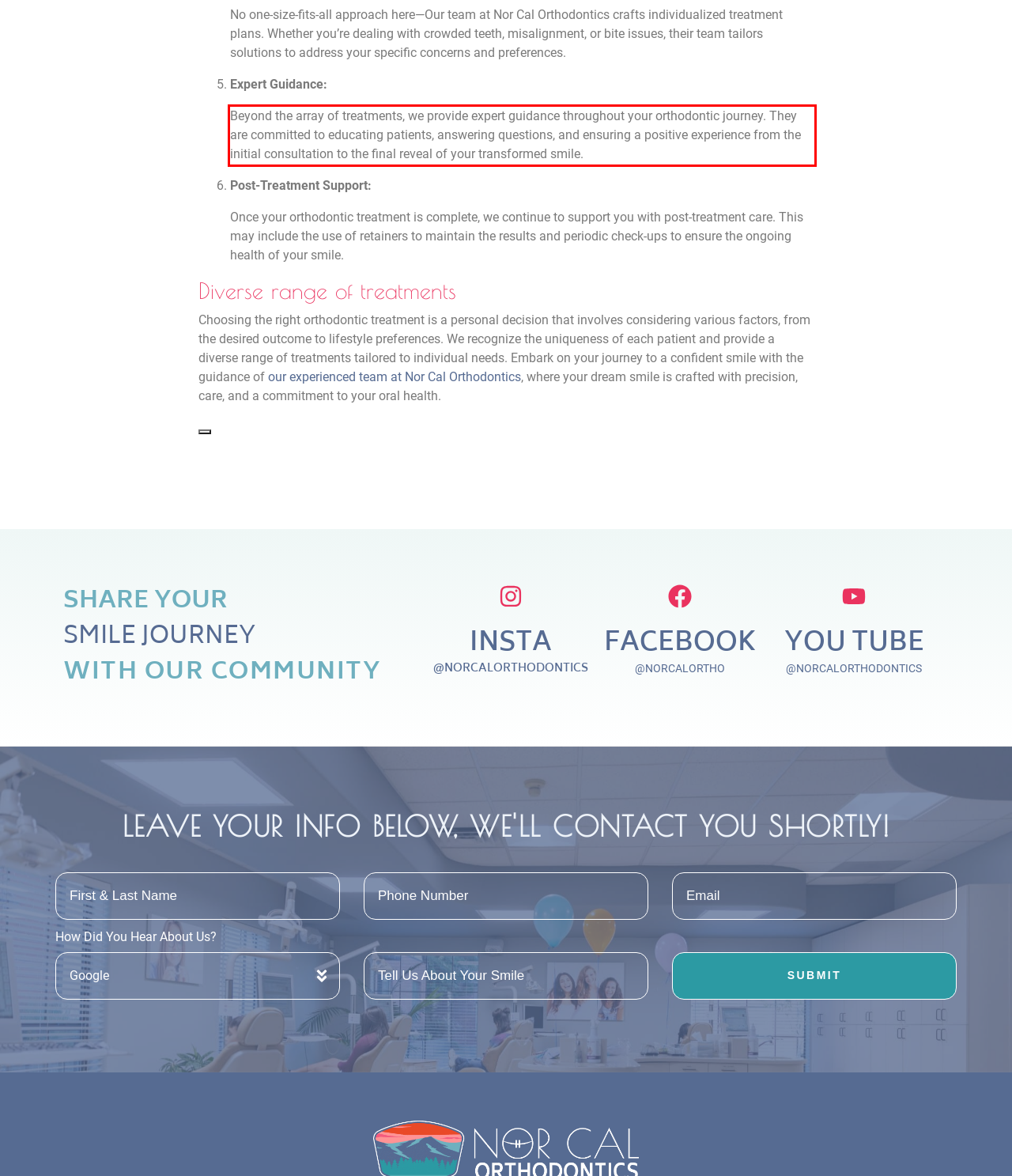The screenshot you have been given contains a UI element surrounded by a red rectangle. Use OCR to read and extract the text inside this red rectangle.

Beyond the array of treatments, we provide expert guidance throughout your orthodontic journey. They are committed to educating patients, answering questions, and ensuring a positive experience from the initial consultation to the final reveal of your transformed smile.